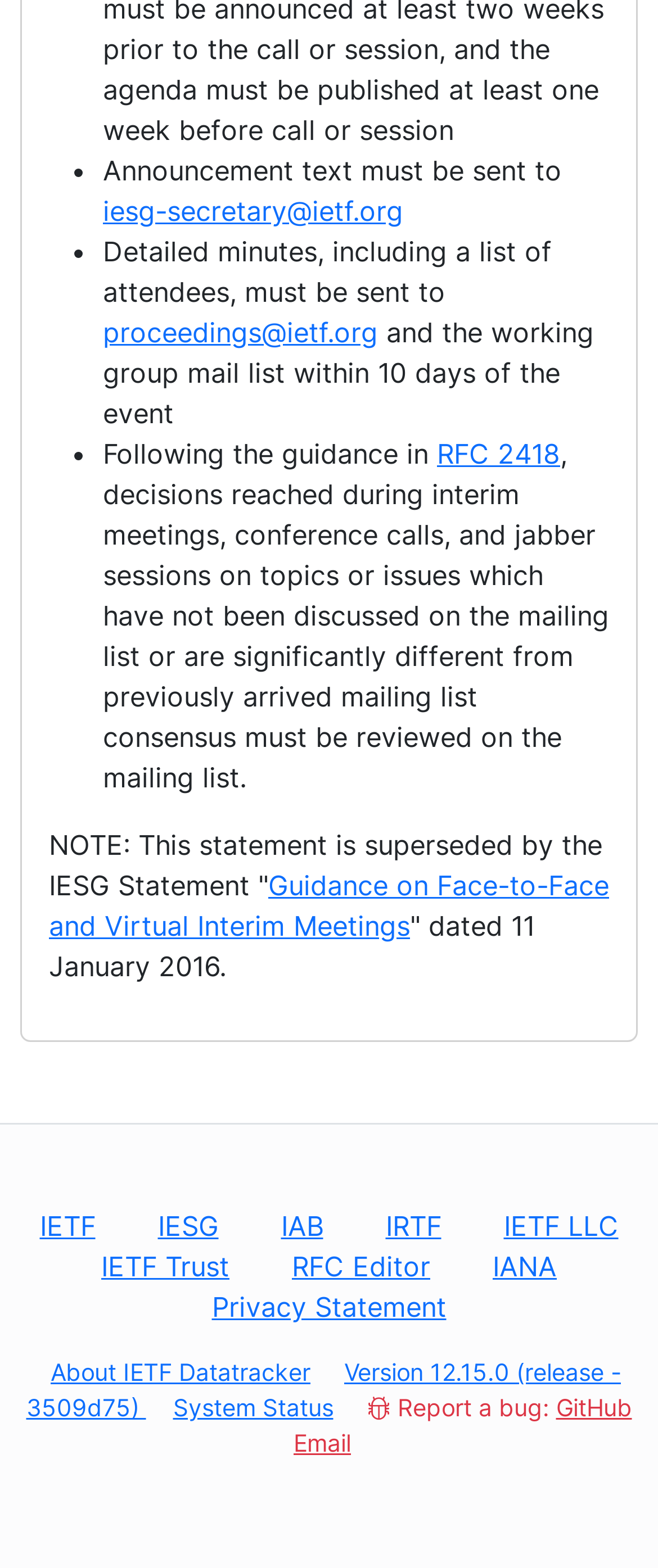Please locate the bounding box coordinates of the region I need to click to follow this instruction: "Send email to IESG secretary".

[0.156, 0.124, 0.613, 0.145]